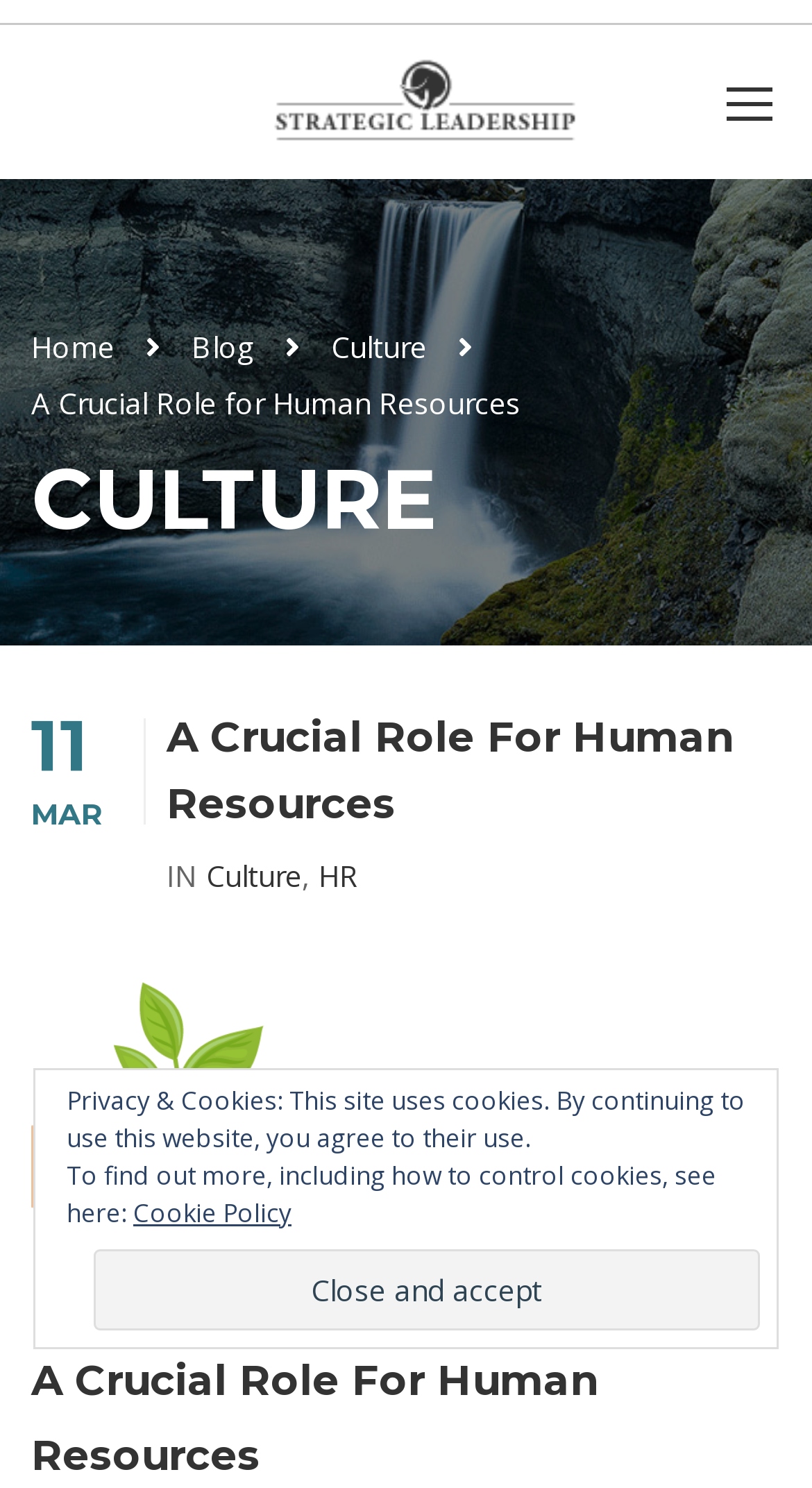Please provide the bounding box coordinates in the format (top-left x, top-left y, bottom-right x, bottom-right y). Remember, all values are floating point numbers between 0 and 1. What is the bounding box coordinate of the region described as: October 2023

None